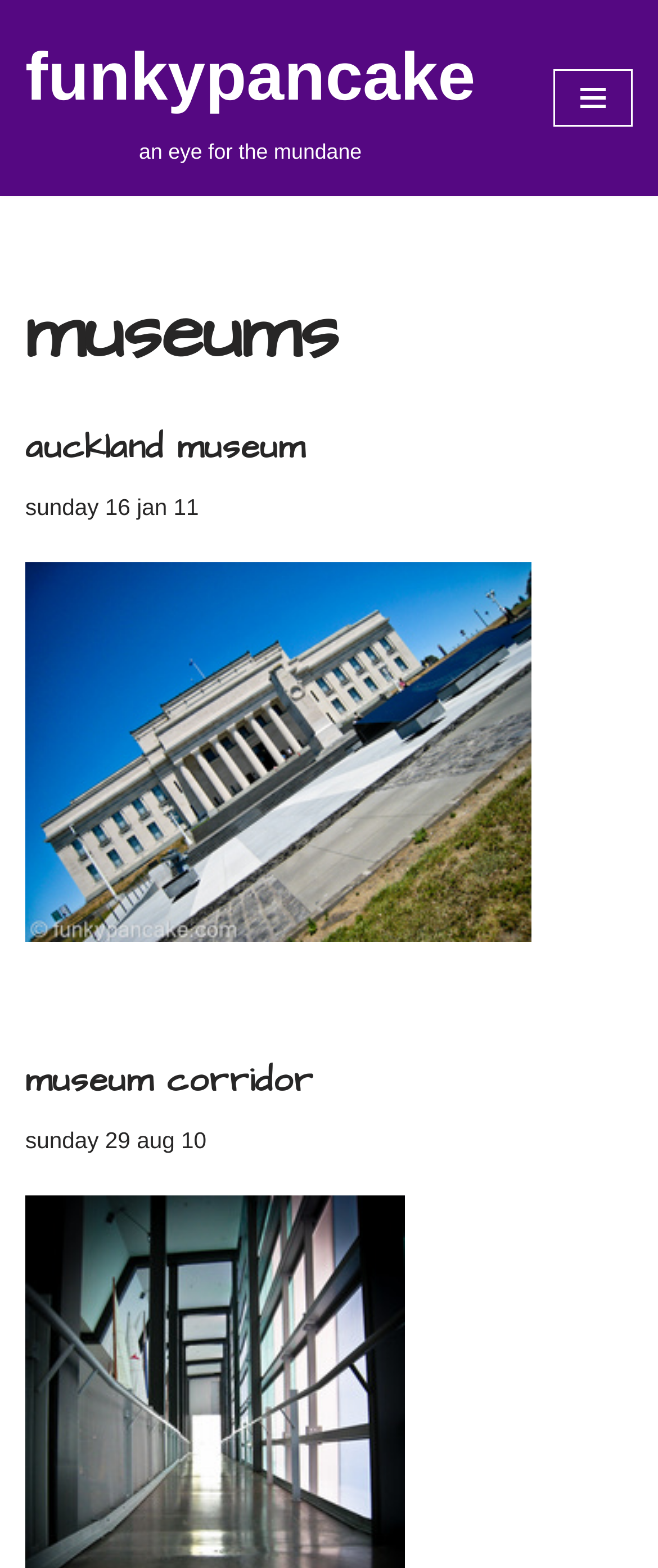Extract the bounding box for the UI element that matches this description: "Skip to content".

[0.0, 0.034, 0.077, 0.056]